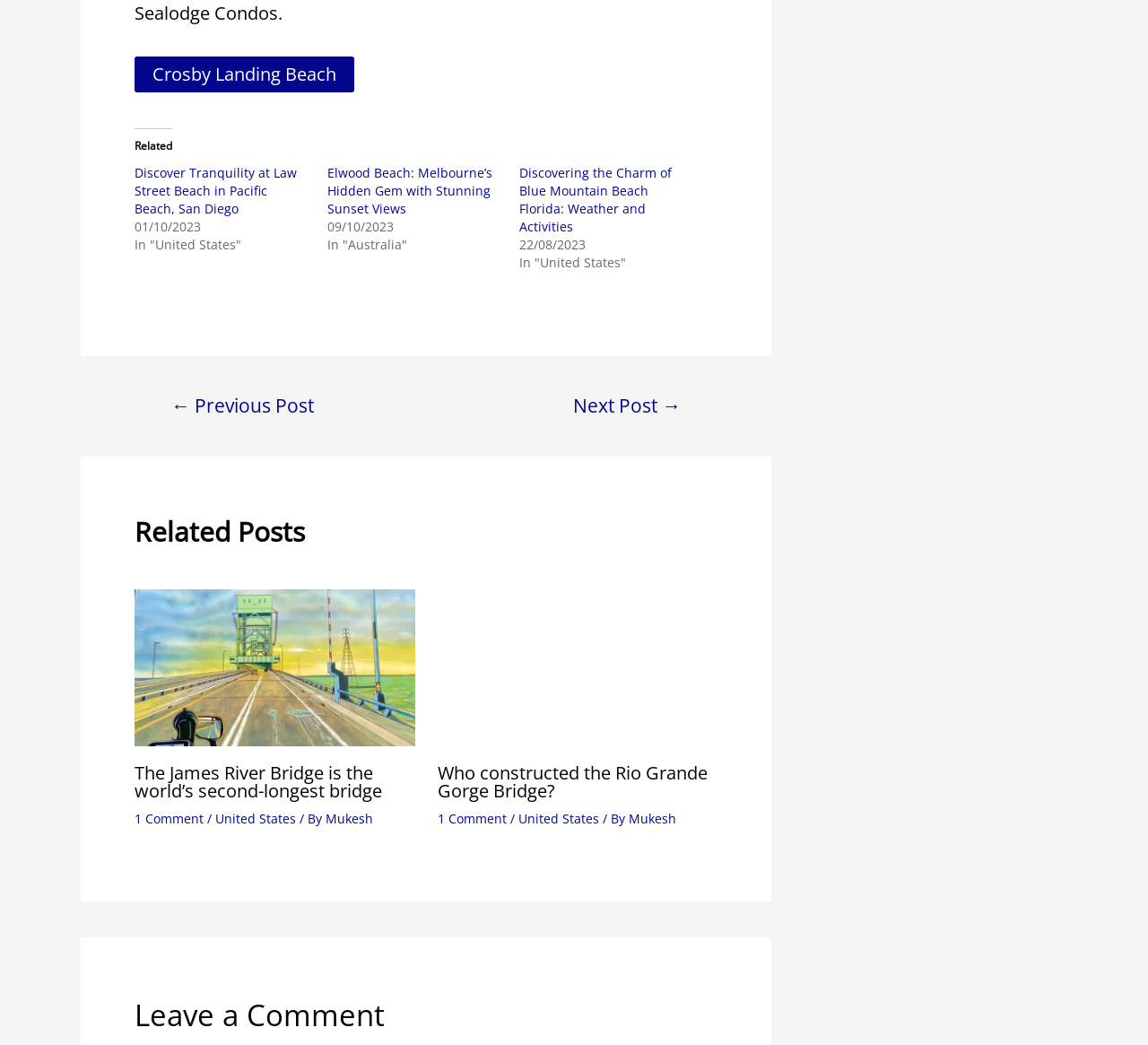Provide the bounding box coordinates for the area that should be clicked to complete the instruction: "Click on the link to Crosby Landing Beach".

[0.117, 0.054, 0.309, 0.089]